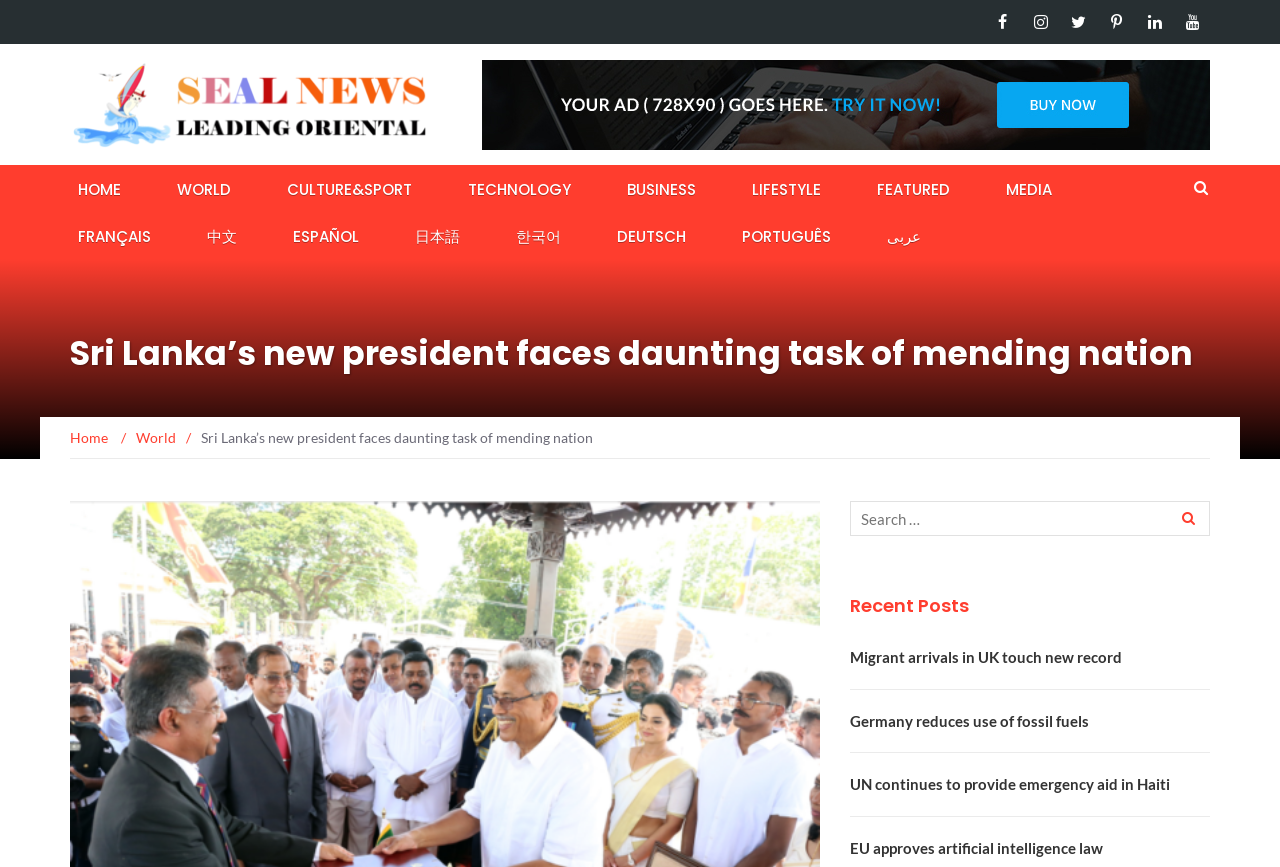Convey a detailed summary of the webpage, mentioning all key elements.

The webpage appears to be a news website with a focus on international news. At the top, there are social media links to Facebook, Instagram, Twitter, Pinterest, LinkedIn, and YouTube, aligned horizontally and taking up about a quarter of the screen width. Below these links, there is a logo of "Seal News LEADING ORIENTAL" with an image and a link to the website's homepage.

The main navigation menu is located below the logo, with links to various sections such as HOME, WORLD, CULTURE&SPORT, TECHNOLOGY, BUSINESS, LIFESTYLE, FEATURED, and MEDIA. These links are arranged horizontally and take up about half of the screen width.

To the right of the navigation menu, there are language options, including FRANÇAIS, 中文, ESPAÑOL, 日本語, 한국어, DEUTSCH, PORTUGUÊS, and عربى. These links are arranged vertically and take up about a quarter of the screen height.

The main content of the webpage is a news article with the title "Sri Lanka’s new president faces daunting task of mending nation". The article is divided into sections, with a heading "Recent Posts" and four links to recent news articles, including "Migrant arrivals in UK touch new record", "Germany reduces use of fossil fuels", "UN continues to provide emergency aid in Haiti", and "EU approves artificial intelligence law". These links are arranged vertically and take up about half of the screen height.

At the bottom of the webpage, there is a search bar with a search button and a link to the homepage.